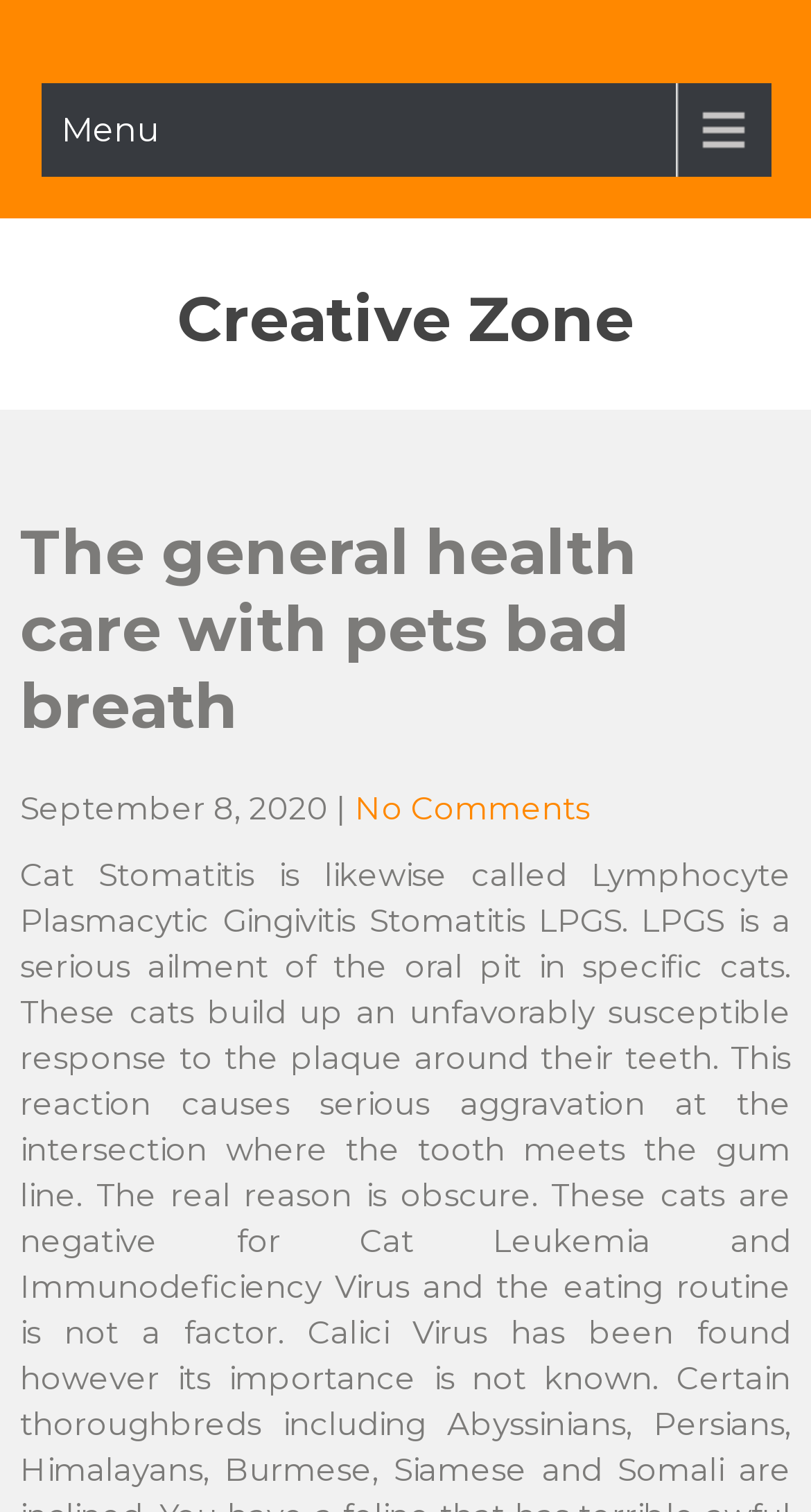Generate a thorough description of the webpage.

The webpage is about general health care, specifically focusing on pets with bad breath. At the top left corner, there is a "Menu" link. Below it, a prominent heading "Creative Zone" is displayed, with a link to "Creative Zone" situated to its right. 

Underneath the "Creative Zone" heading, there is a header section that spans the entire width of the page. Within this section, a heading "The general health care with pets bad breath" is centered. 

Further down, there is a section that displays the date "September 8, 2020" on the left, followed by a vertical bar, and then a link to "No Comments" on the right.